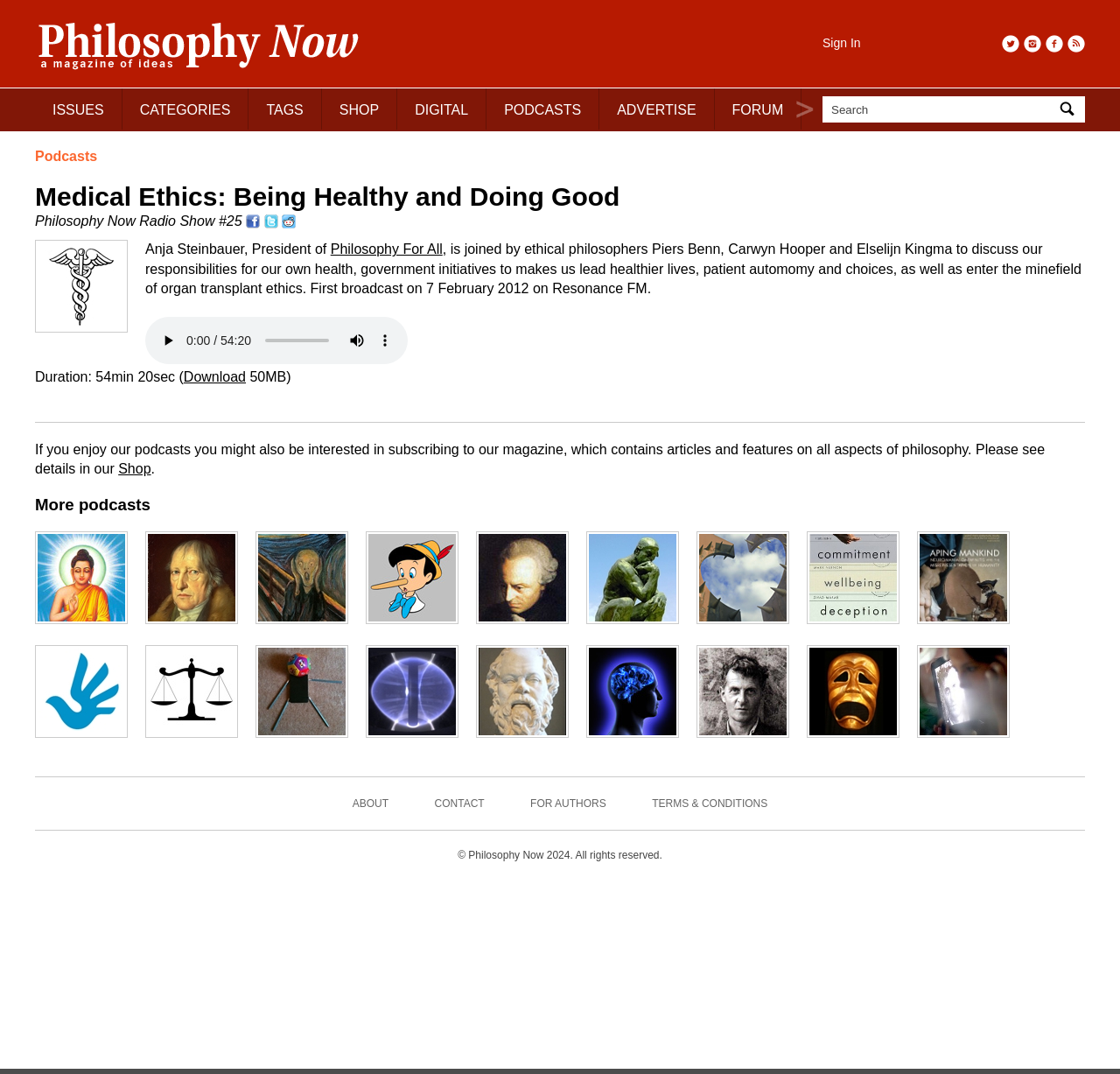Please identify the bounding box coordinates of the element on the webpage that should be clicked to follow this instruction: "Visit the 'SHOP'". The bounding box coordinates should be given as four float numbers between 0 and 1, formatted as [left, top, right, bottom].

[0.287, 0.082, 0.355, 0.121]